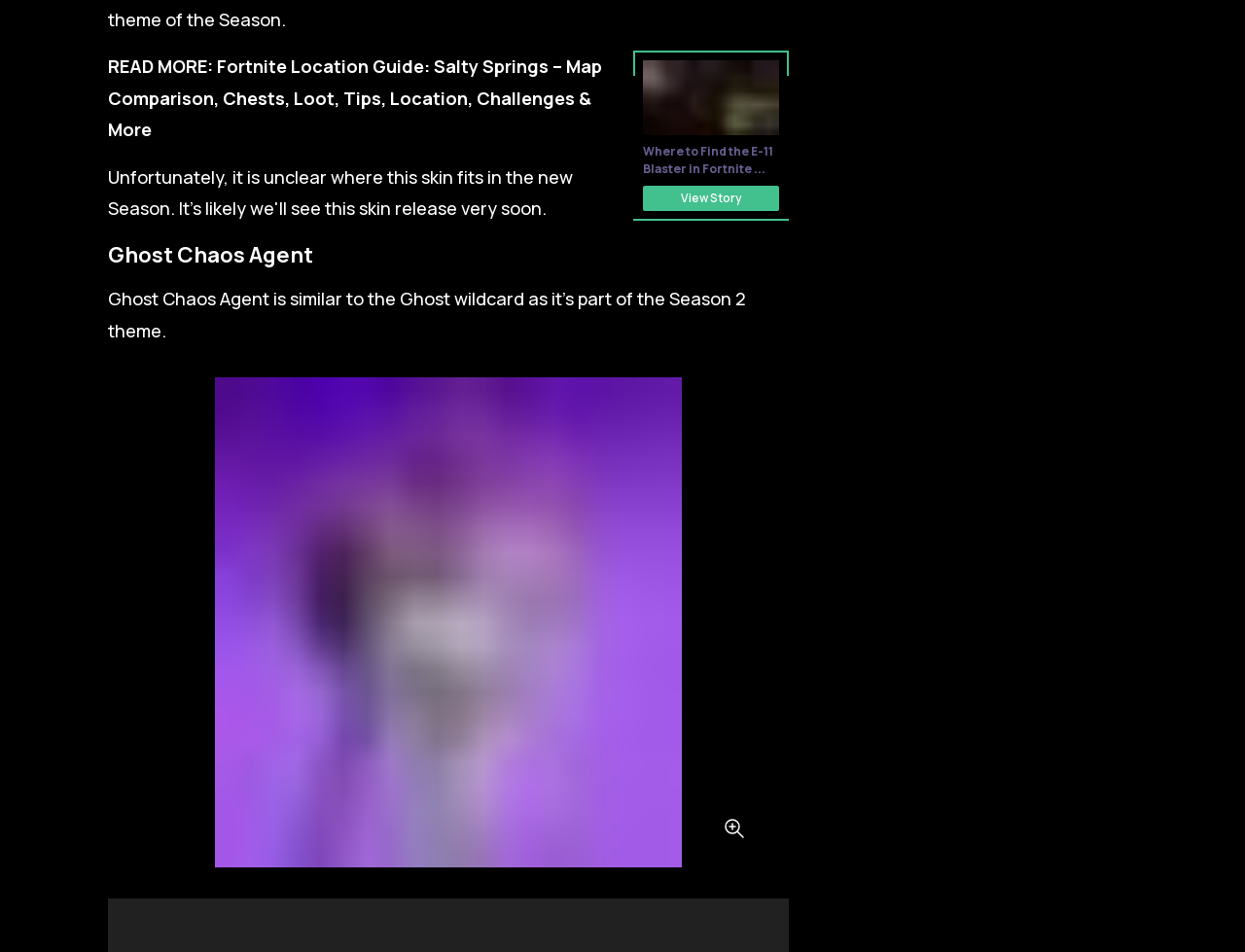What is the object shown in the first image?
Based on the image, provide your answer in one word or phrase.

E-11 Blaster